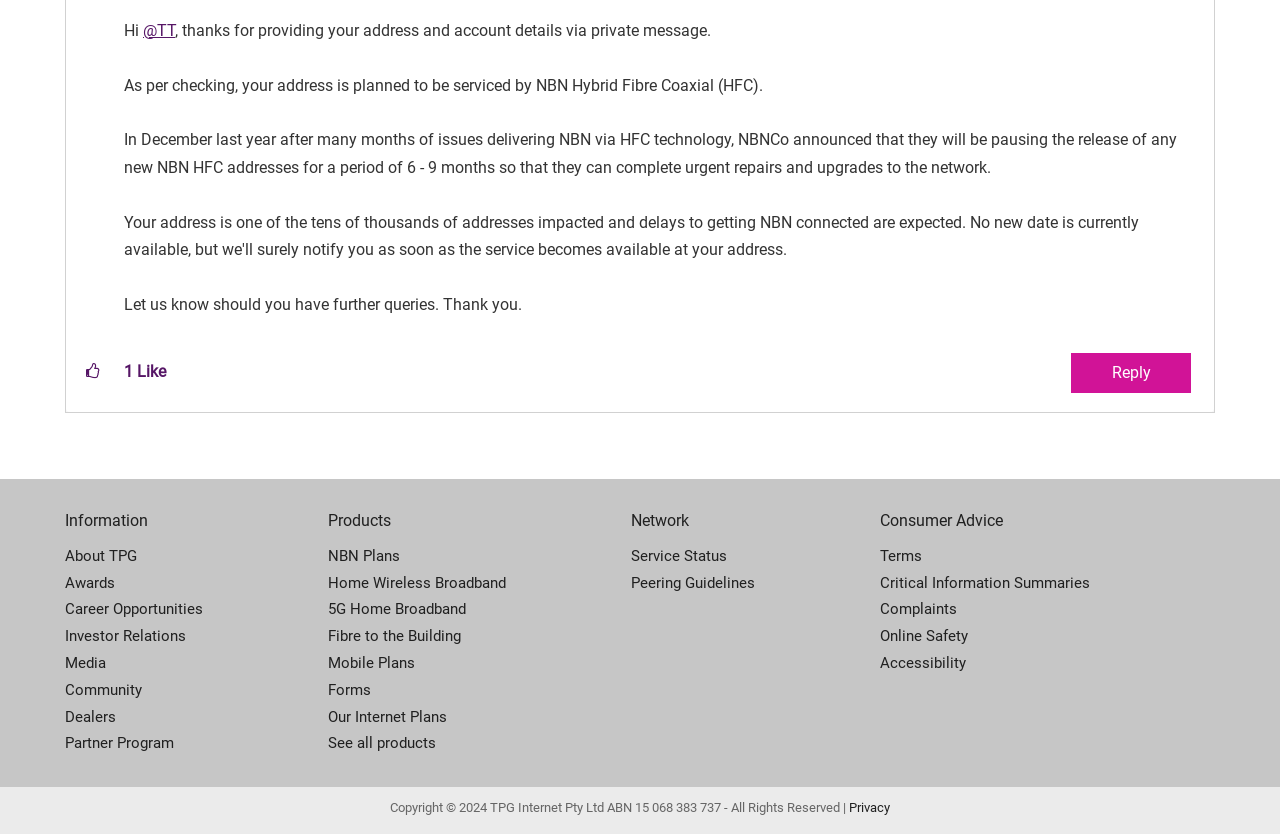Provide the bounding box coordinates of the section that needs to be clicked to accomplish the following instruction: "View the Privacy policy."

[0.663, 0.959, 0.695, 0.977]